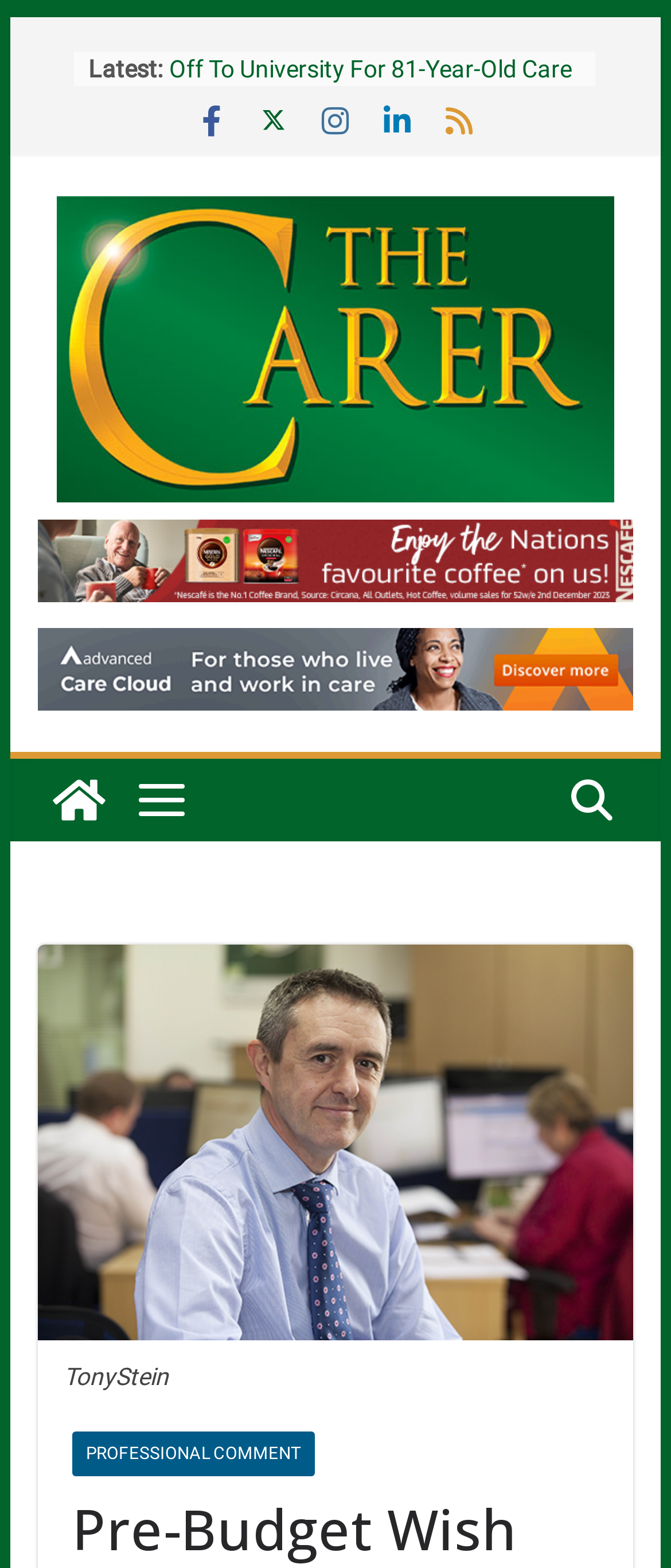Please find the bounding box coordinates of the clickable region needed to complete the following instruction: "View the professional comment by Tony Stein". The bounding box coordinates must consist of four float numbers between 0 and 1, i.e., [left, top, right, bottom].

[0.107, 0.912, 0.469, 0.941]